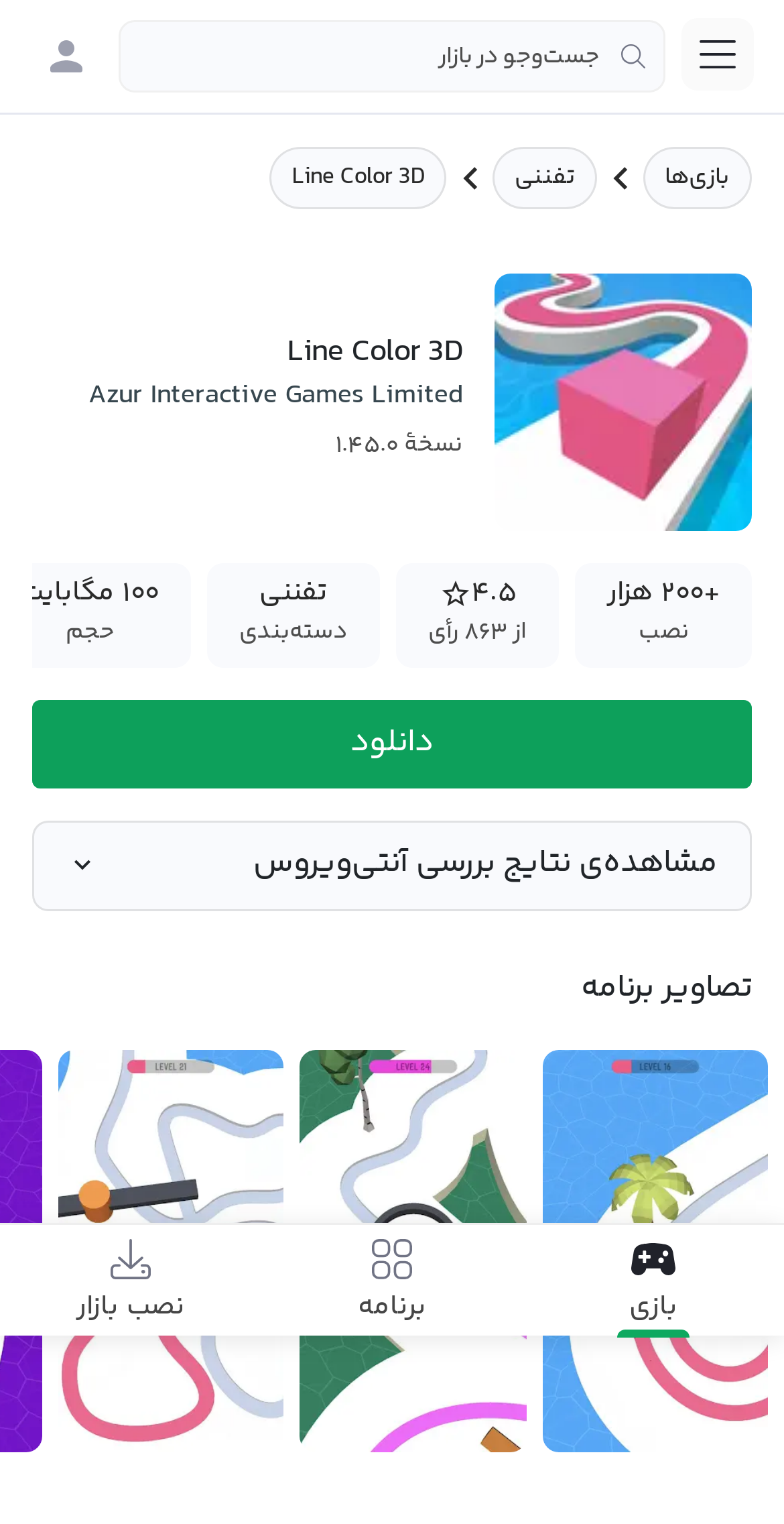Determine the bounding box coordinates for the area you should click to complete the following instruction: "Click the main menu button".

[0.869, 0.011, 0.962, 0.059]